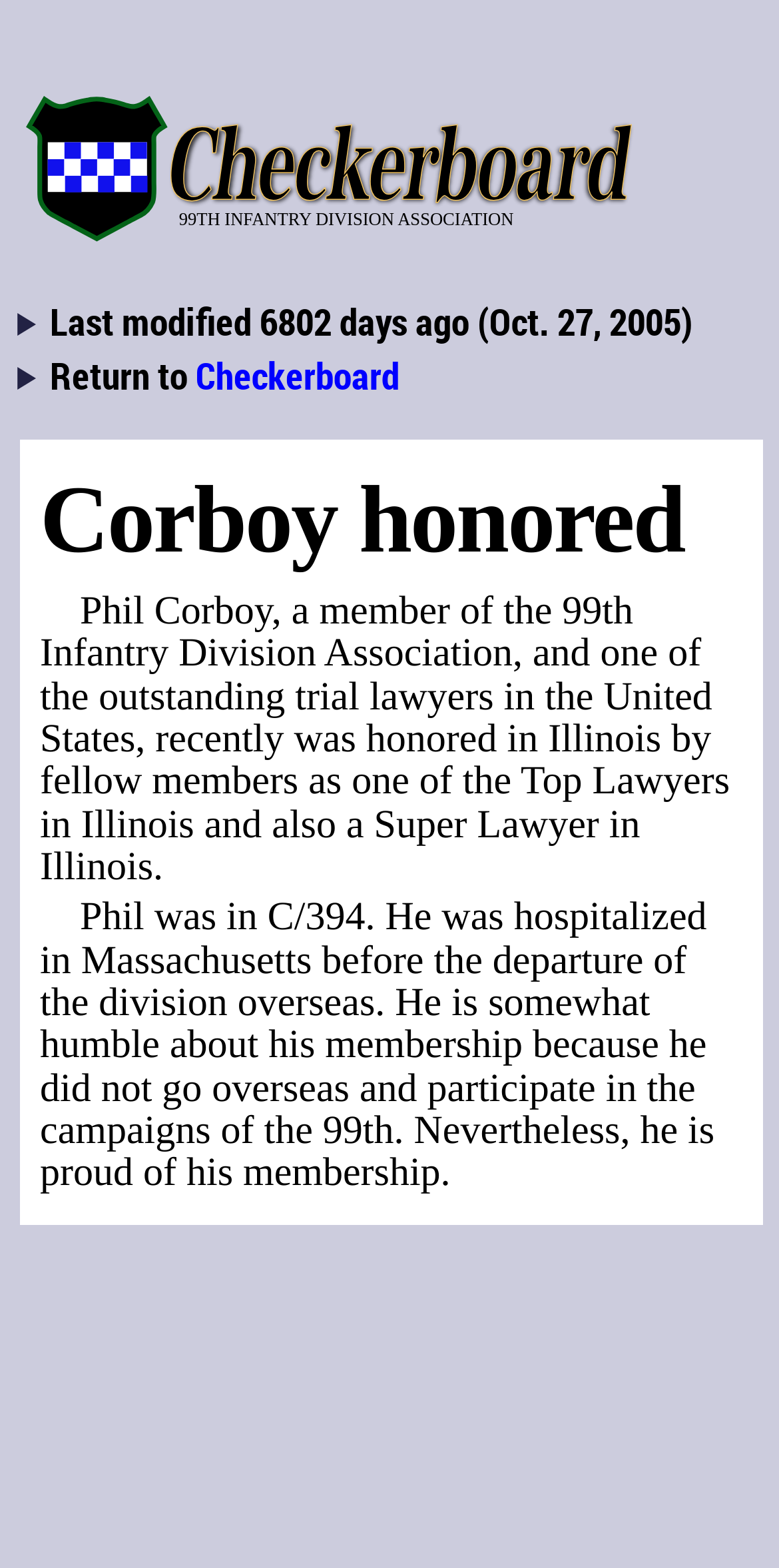Illustrate the webpage with a detailed description.

The webpage appears to be a news article or a blog post about Phil Corboy, a trial lawyer who was honored in Illinois. At the top of the page, there is a list marker, followed by a text "Last modified 6802 days ago (Oct. 27, 2005)" which indicates when the article was last updated. Below this, there is another list marker, followed by a text "Return to" and a link to "Checkerboard", which is likely a navigation link to return to the main page or a category page.

The main content of the page is a news article or a blog post about Phil Corboy. The title of the article is "Corboy honored" and it is located near the top of the page. The article describes Phil Corboy as a member of the 99th Infantry Division Association and one of the outstanding trial lawyers in the United States, who was recently honored in Illinois as one of the Top Lawyers in Illinois and also a Super Lawyer in Illinois. The article also mentions that Phil was in C/394 and was hospitalized in Massachusetts before the departure of the division overseas, and that he is proud of his membership despite not going overseas and participating in the campaigns of the 99th.

There are no images on the page, and the layout is primarily composed of text elements, with a few links and list markers. The text elements are arranged in a hierarchical structure, with the title and main content of the article taking up most of the page.